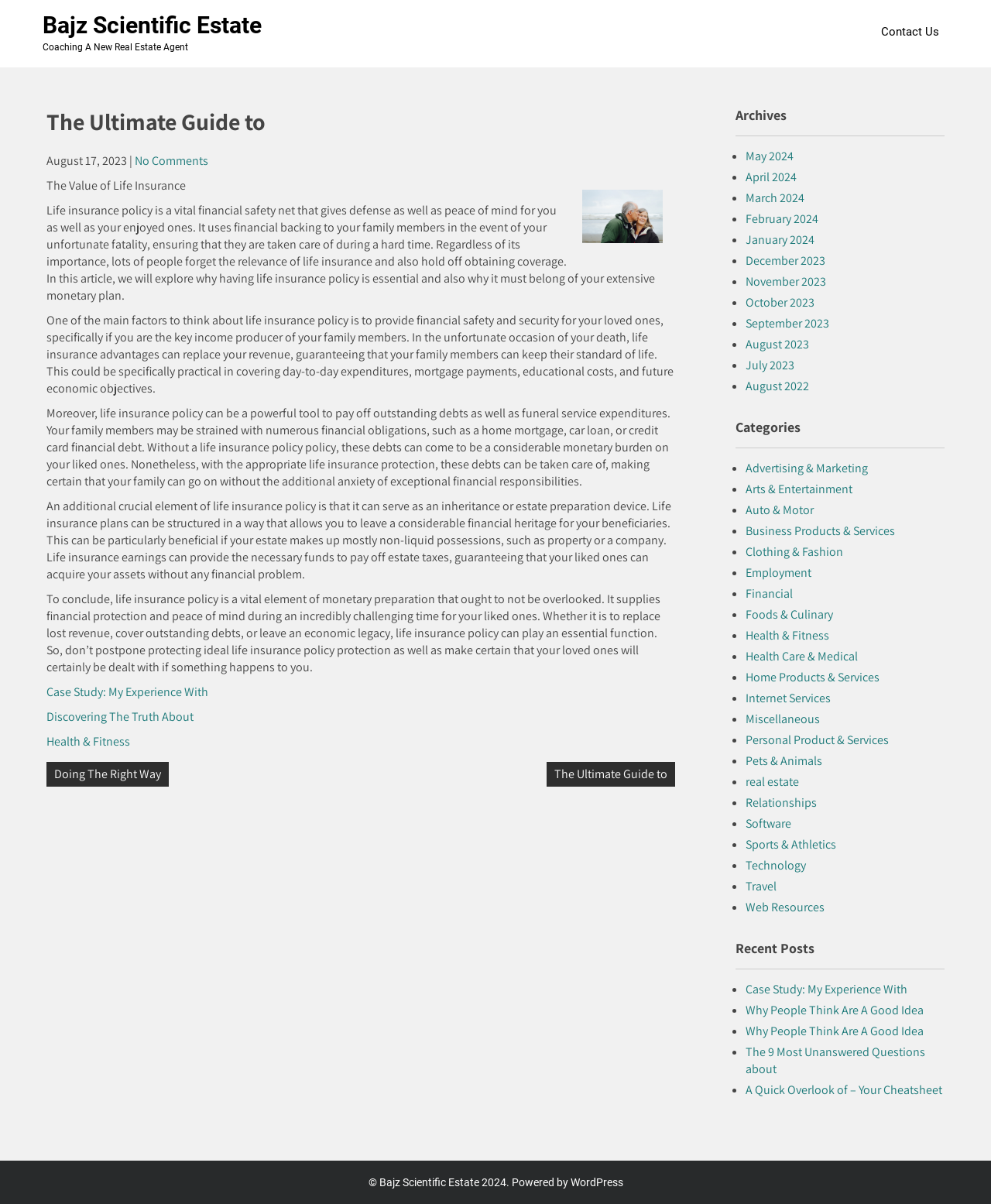Locate the headline of the webpage and generate its content.

Bajz Scientific Estate